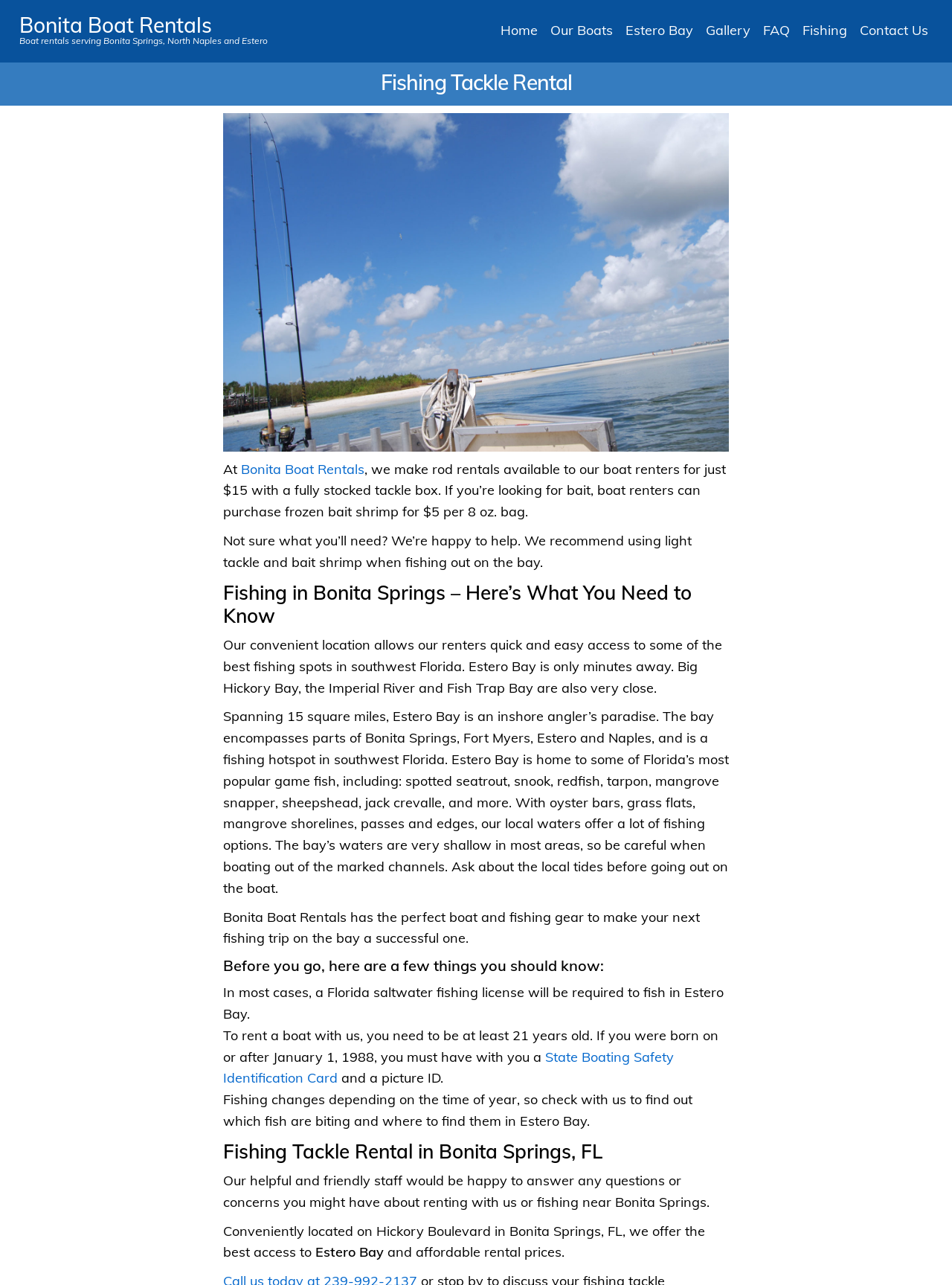Given the element description "Contact Us", identify the bounding box of the corresponding UI element.

[0.899, 0.009, 0.98, 0.038]